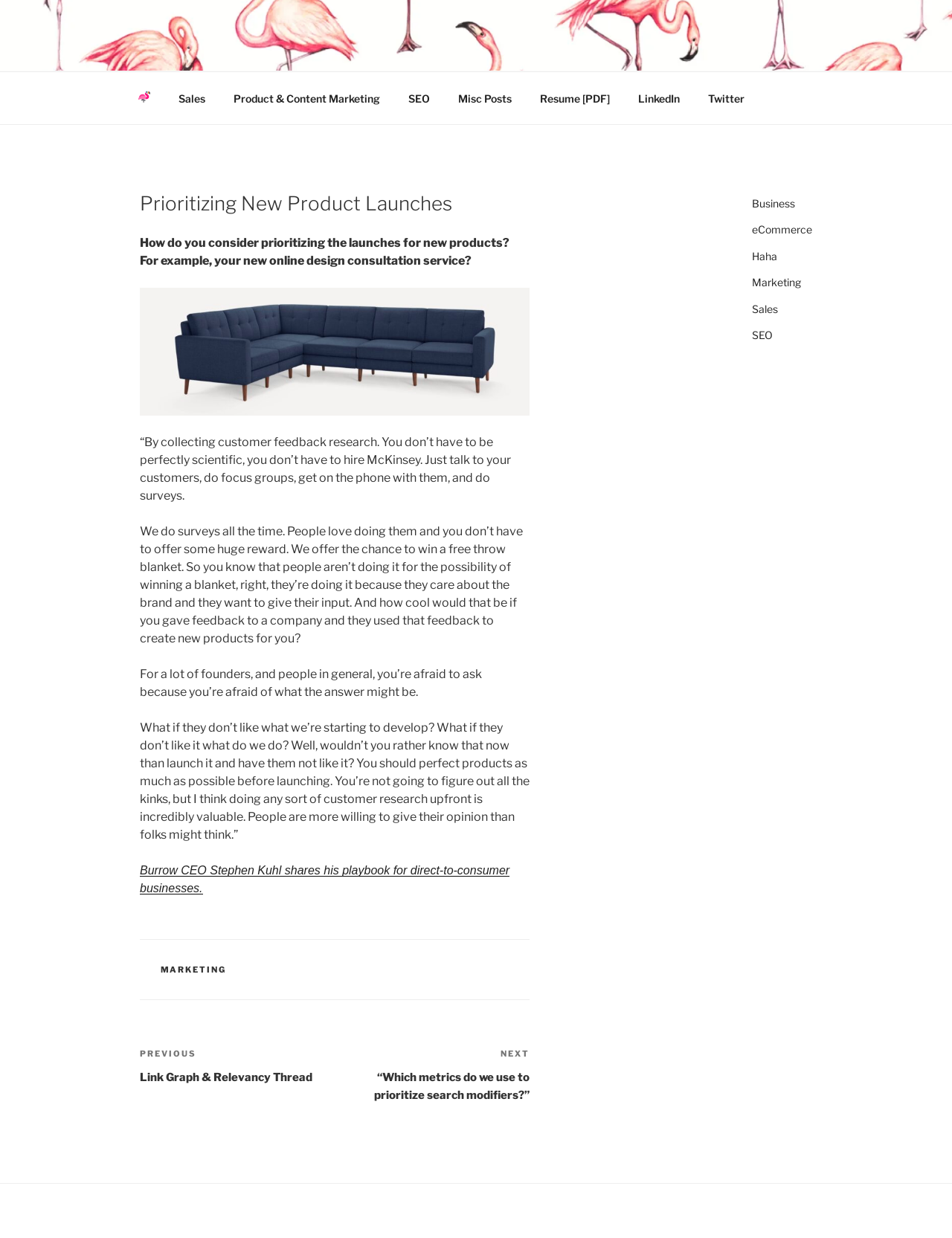Please find and report the bounding box coordinates of the element to click in order to perform the following action: "Visit the 'LinkedIn' profile". The coordinates should be expressed as four float numbers between 0 and 1, in the format [left, top, right, bottom].

[0.656, 0.065, 0.727, 0.094]